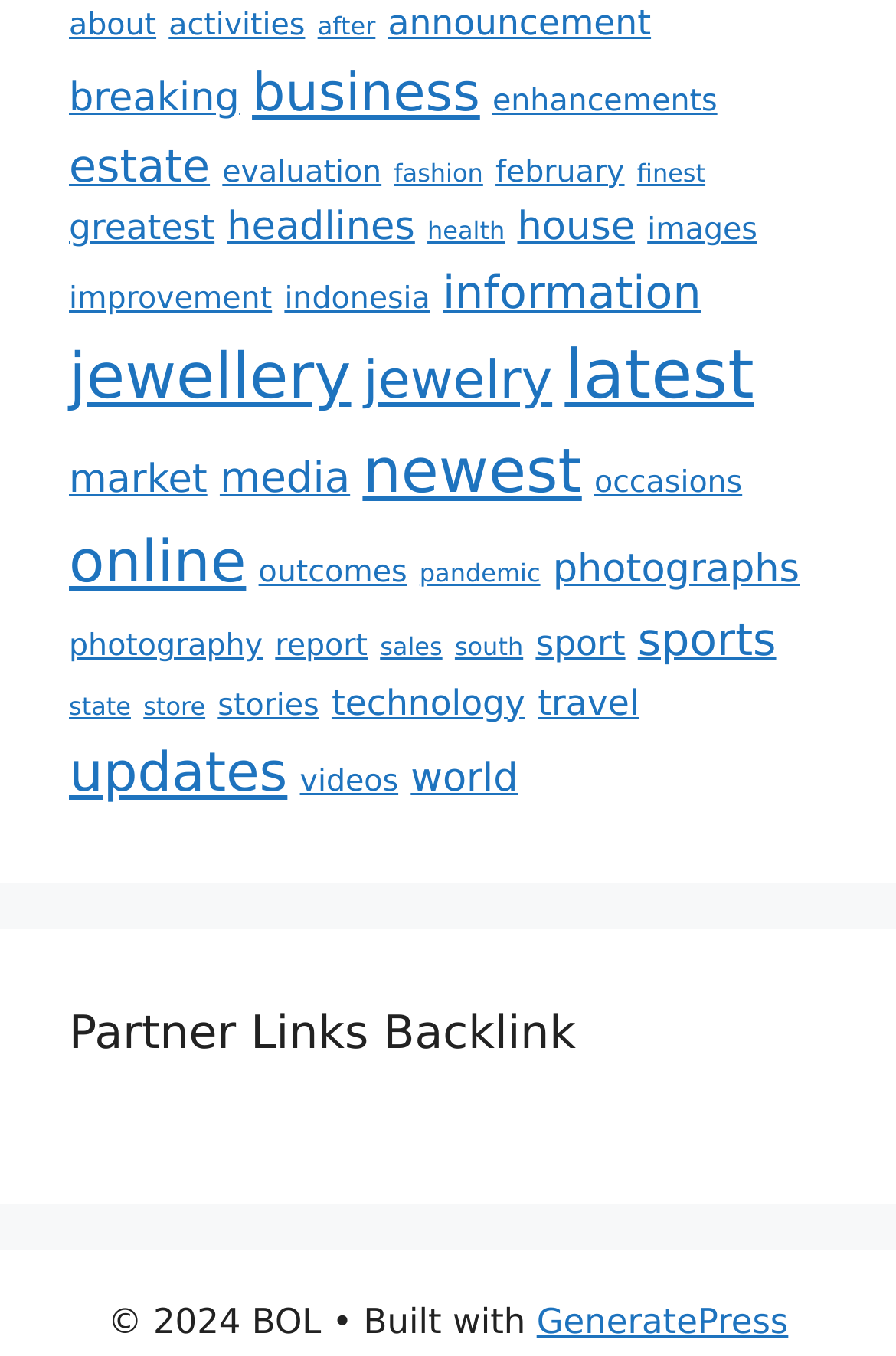What is the last link on the webpage?
Based on the image, give a one-word or short phrase answer.

world